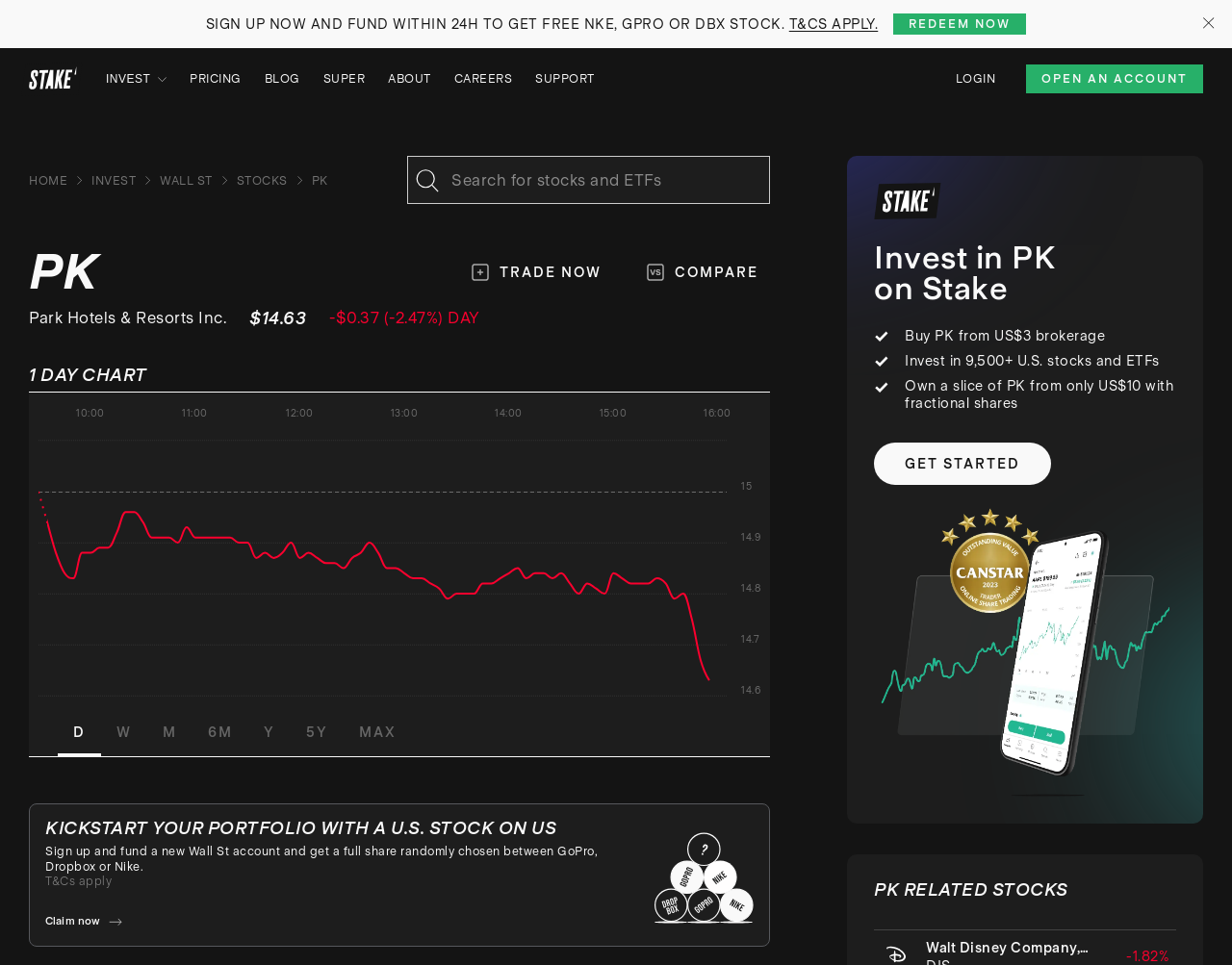What is the percentage change in PK stock price today?
Based on the image, please offer an in-depth response to the question.

I found the percentage change in PK stock price today by looking at the StaticText element with the text '-$0.37 (-2.47%) DAY' which is located next to the current stock price.